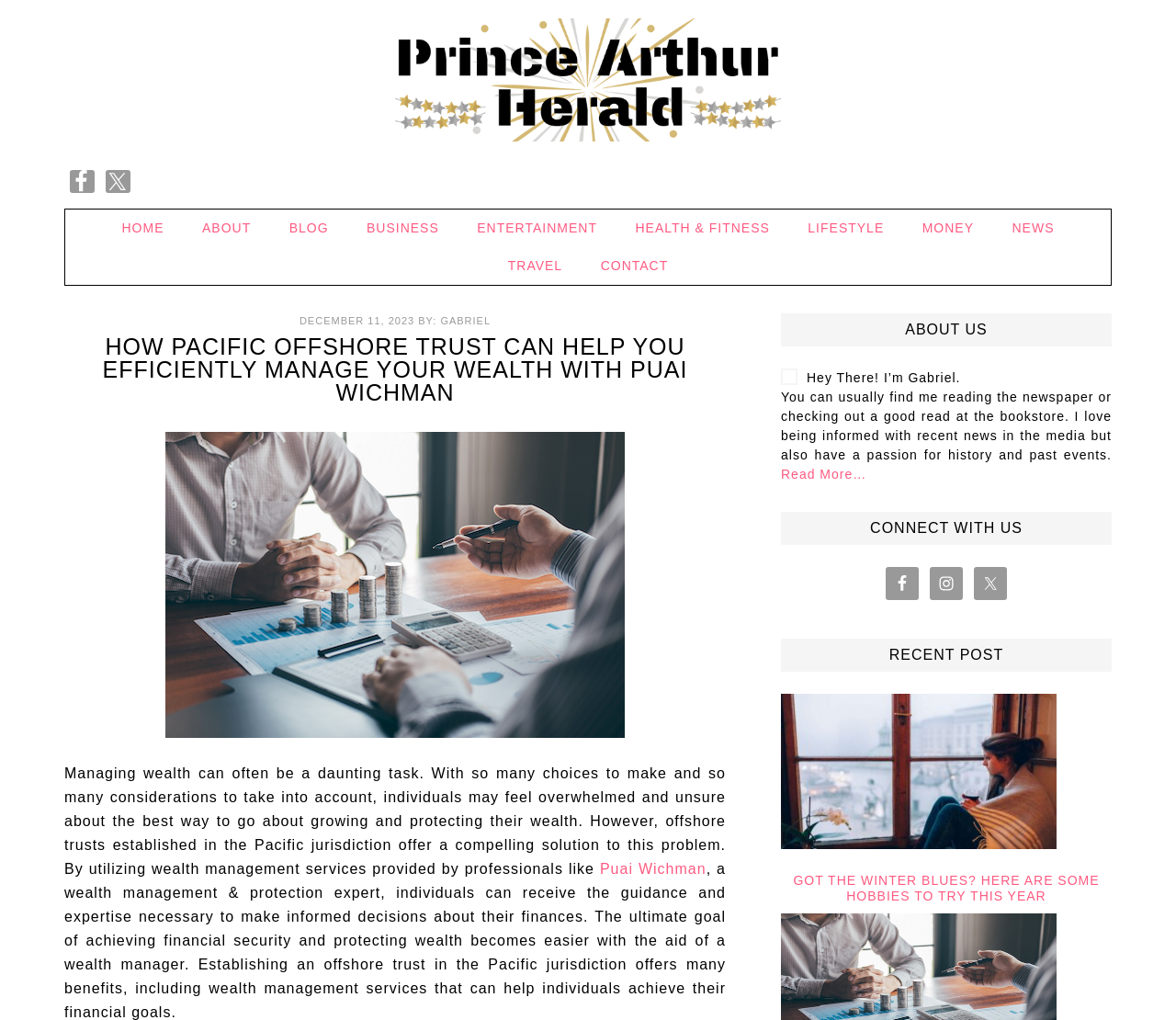Identify the bounding box coordinates of the region I need to click to complete this instruction: "Click on the Facebook link".

[0.059, 0.167, 0.08, 0.189]